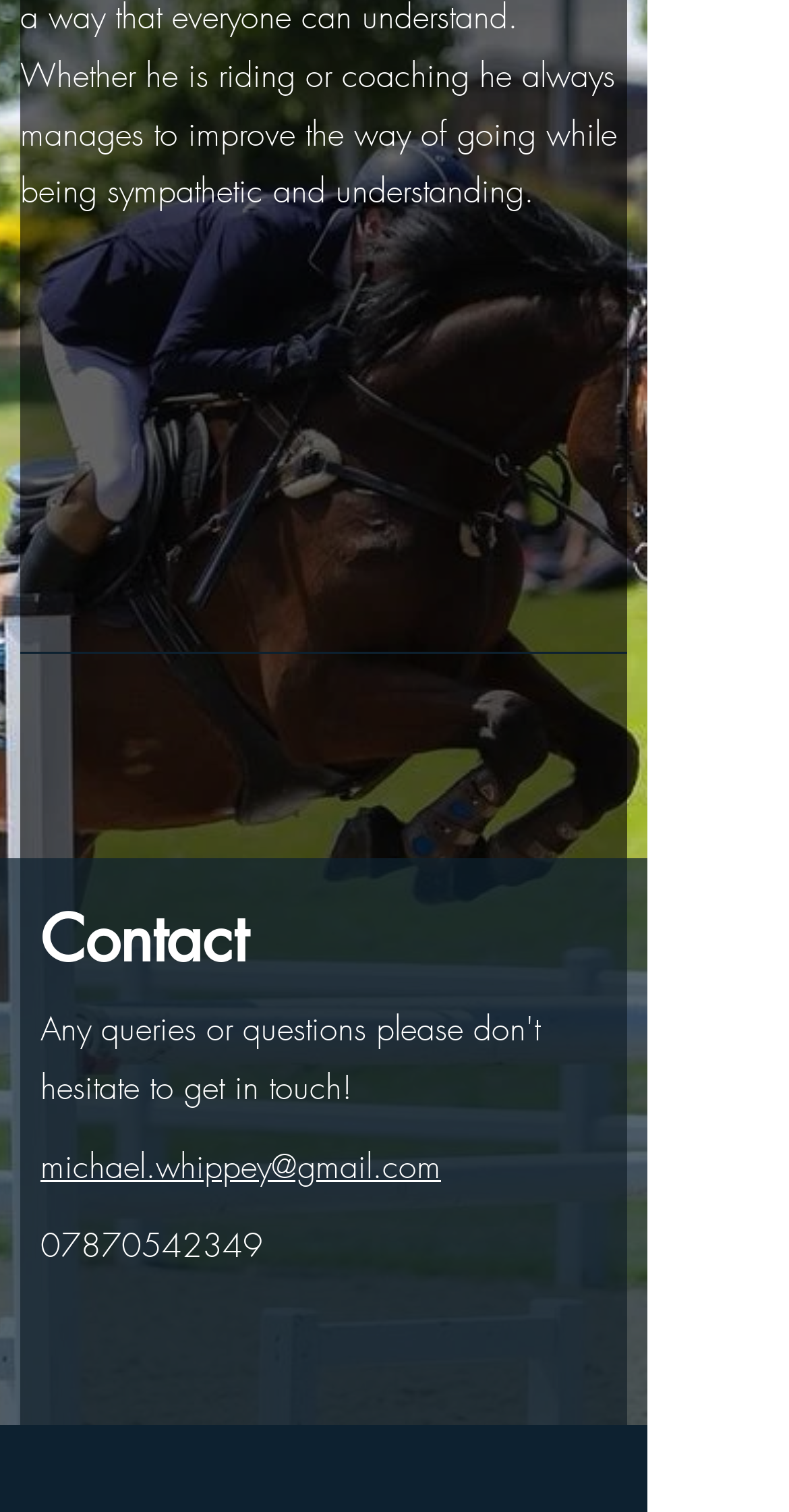Please provide a comprehensive answer to the question below using the information from the image: How many social media links are there?

I counted the number of link elements under the 'Social Bar' list, which are 'Facebook', 'Instagram', and 'Whatsapp', so there are 3 social media links.